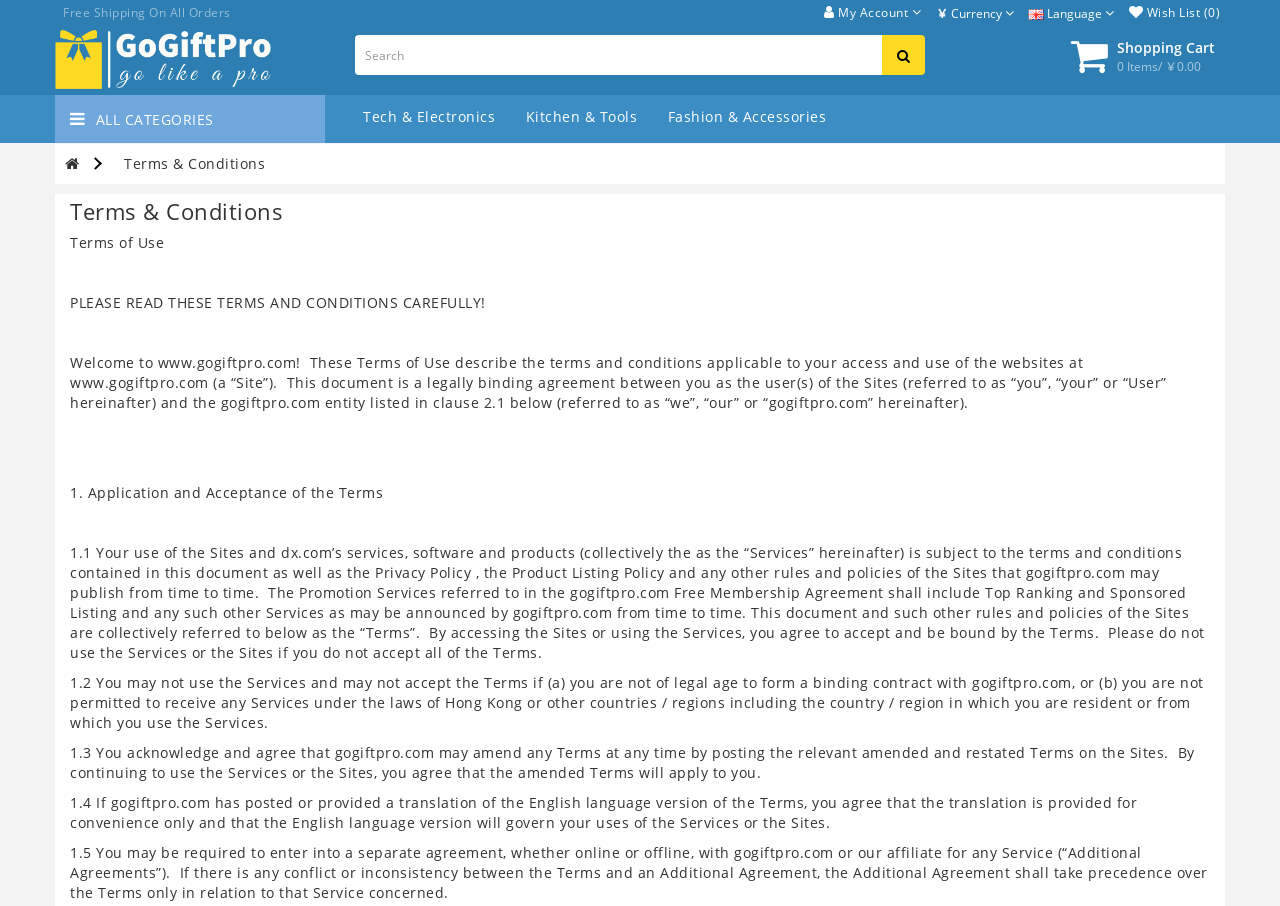Refer to the screenshot and give an in-depth answer to this question: Is there a search function on this website?

I found this answer by examining the textbox element with the text 'Search' which indicates that there is a search function on this website.